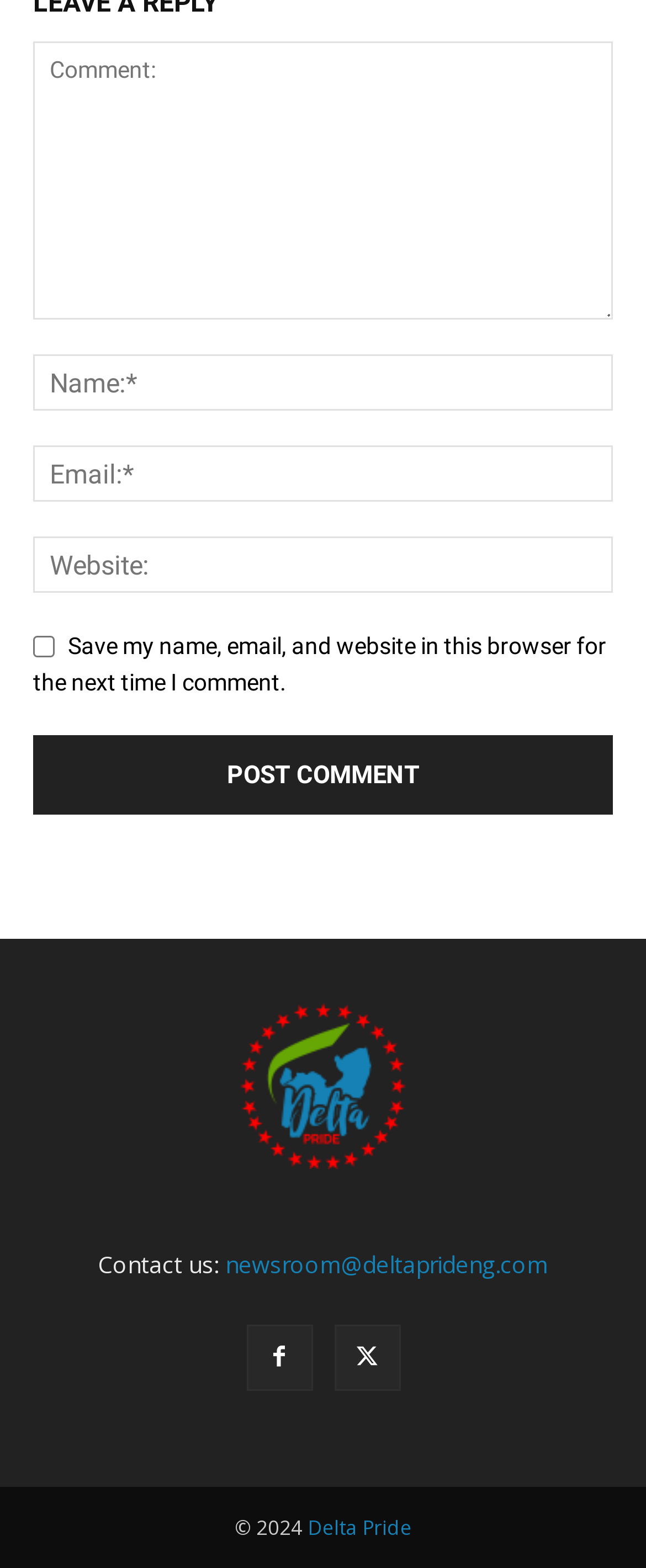Using the webpage screenshot, find the UI element described by name="author" placeholder="Name:*". Provide the bounding box coordinates in the format (top-left x, top-left y, bottom-right x, bottom-right y), ensuring all values are floating point numbers between 0 and 1.

[0.051, 0.226, 0.949, 0.262]